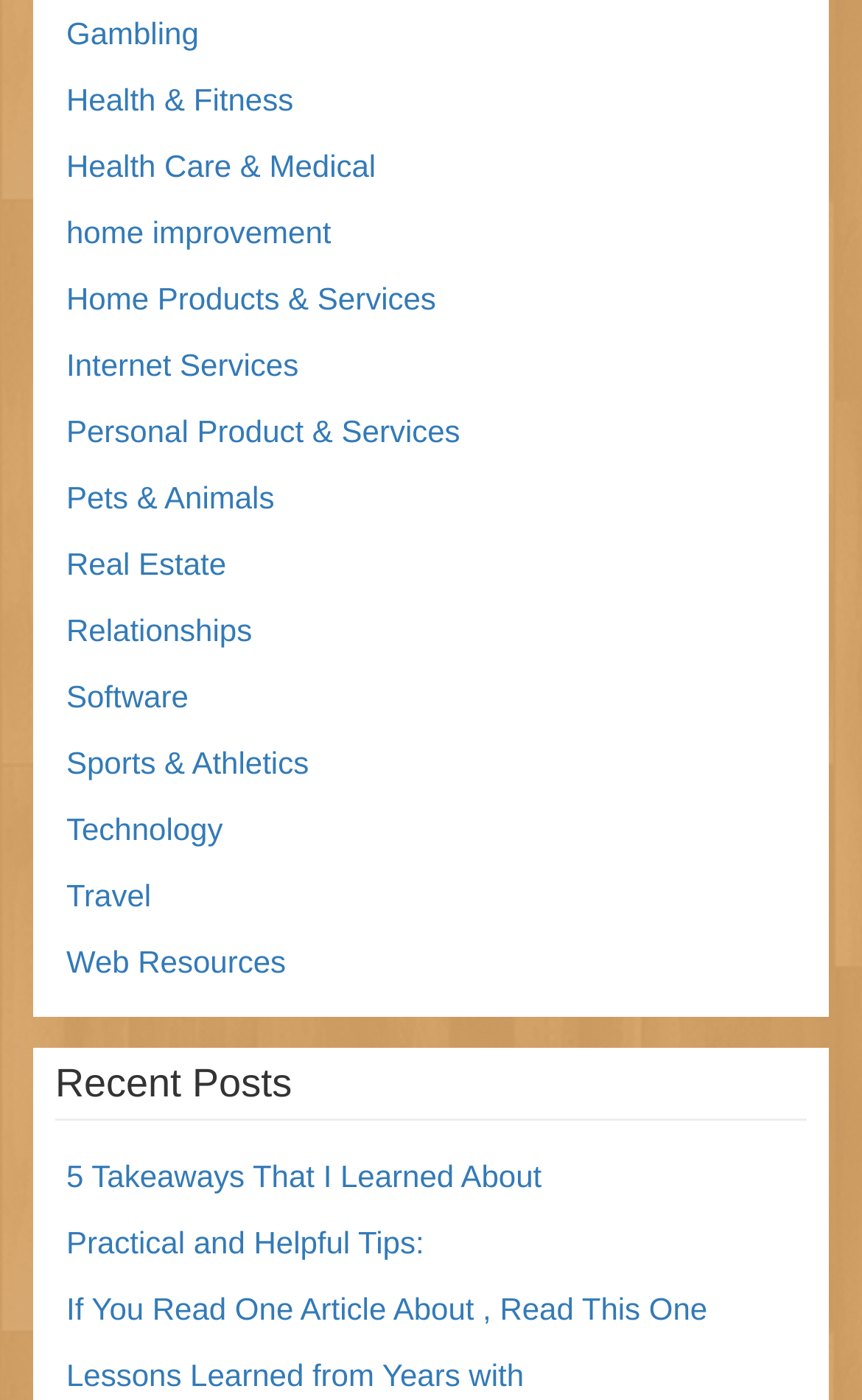How many links are there in the 'Recent Posts' section?
Look at the screenshot and respond with a single word or phrase.

5